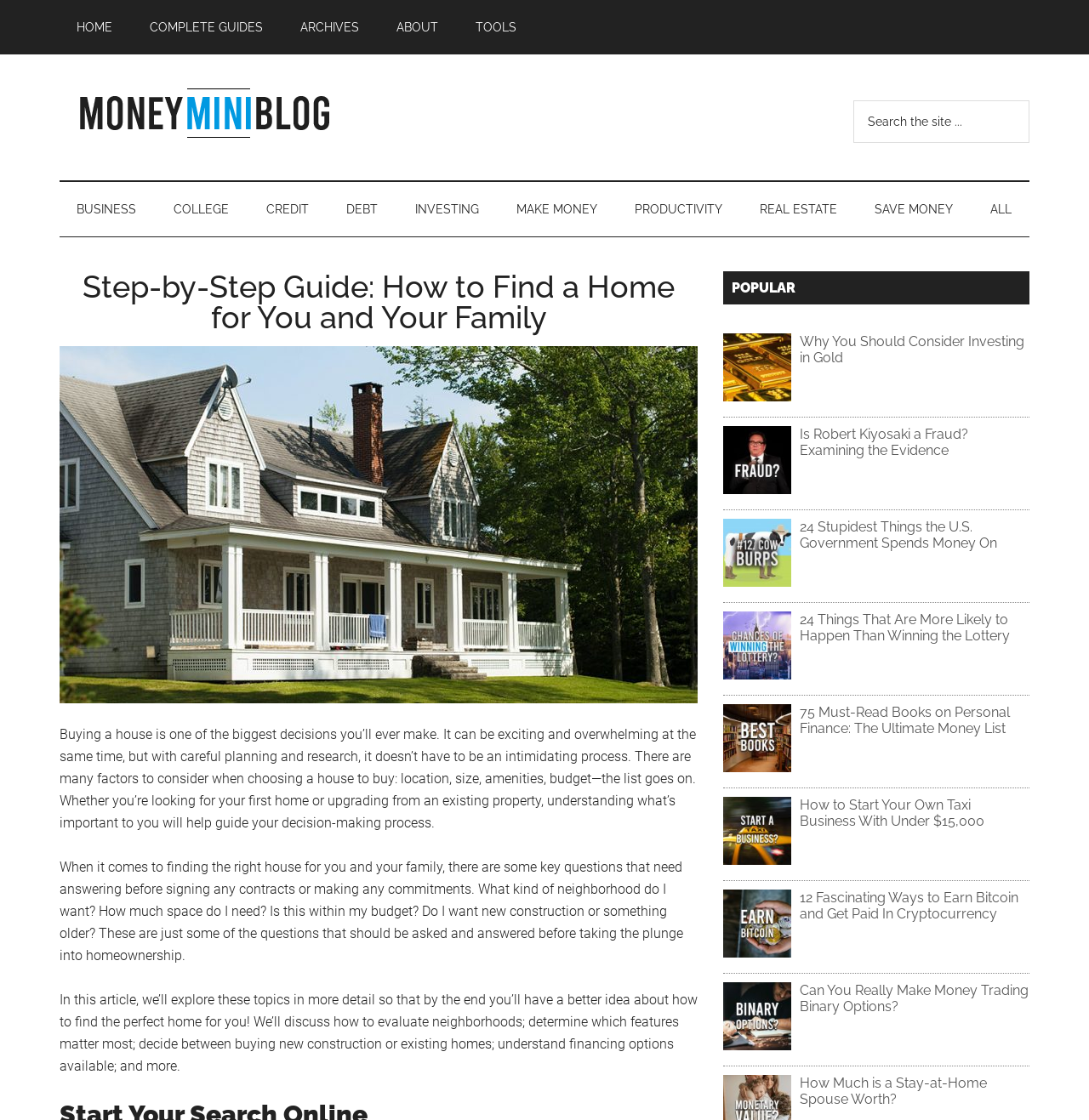Determine the bounding box coordinates for the area you should click to complete the following instruction: "Search the site".

[0.784, 0.09, 0.945, 0.135]